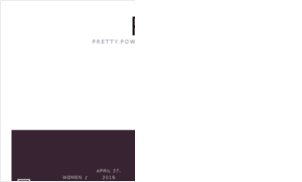What is the category labeled below the date?
Please use the image to deliver a detailed and complete answer.

The category 'WOMEN' is placed below the date, implying that the content or event highlighted on this webpage is specifically related to women or focuses on women's issues.